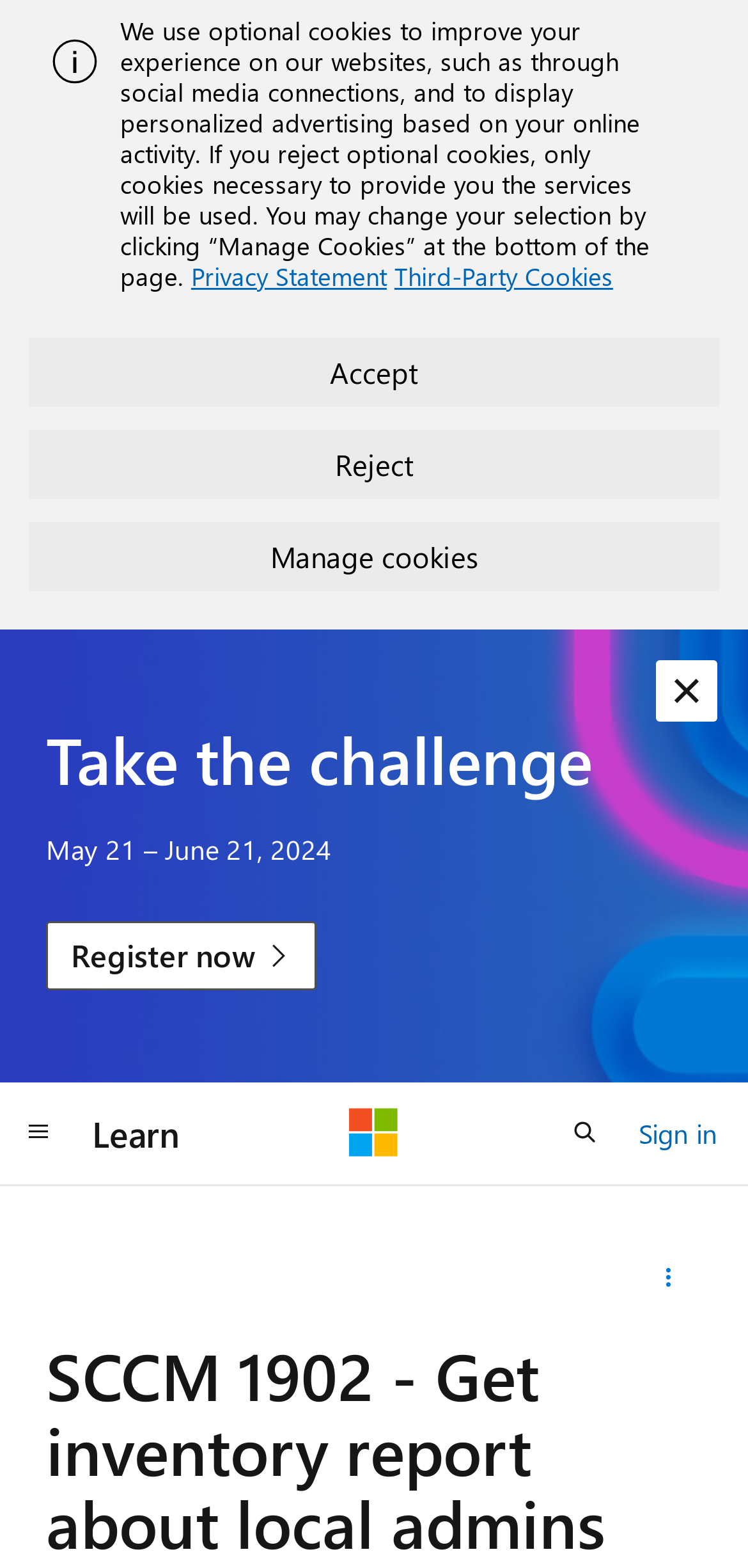Extract the heading text from the webpage.

SCCM 1902 - Get inventory report about local admins group member in all clients